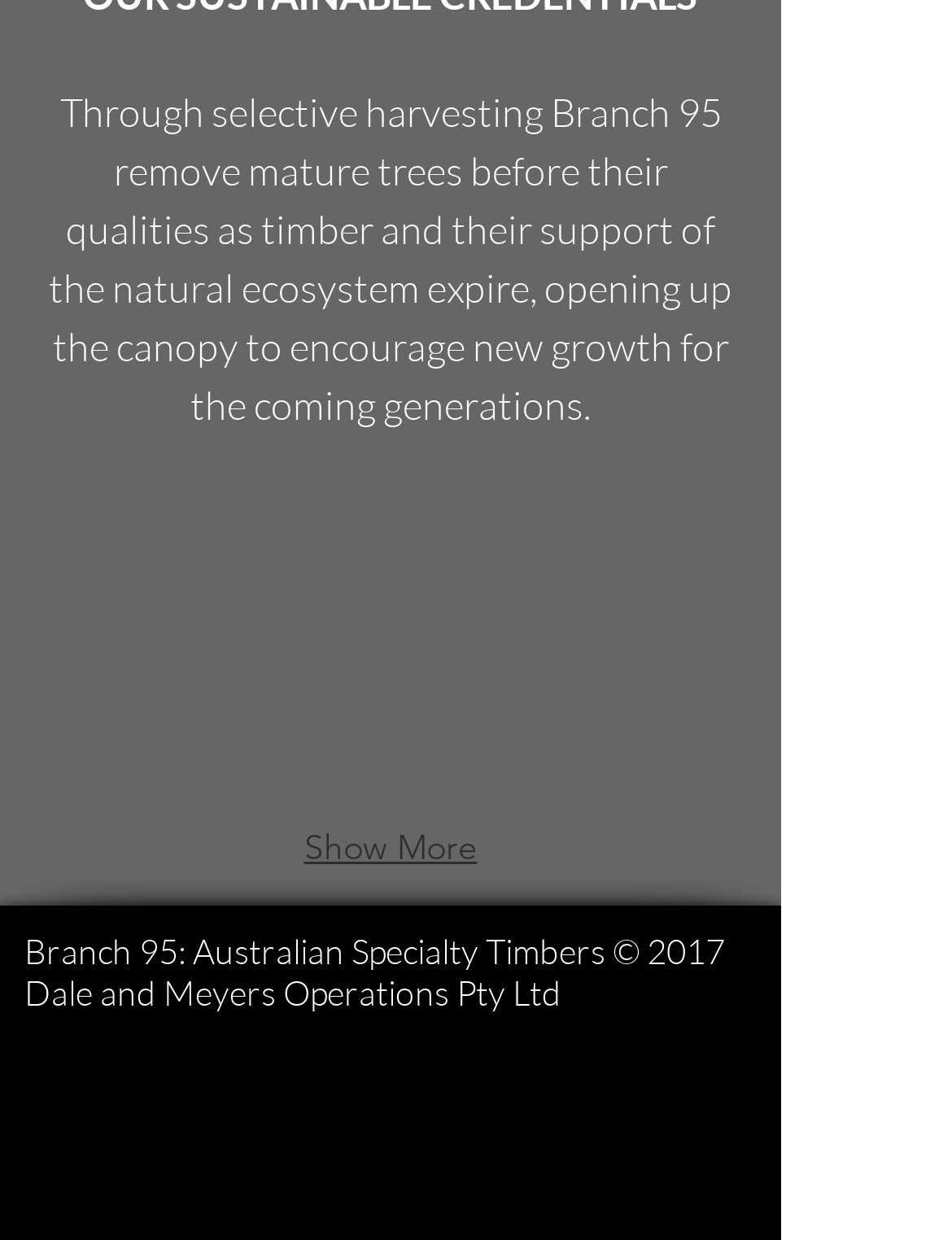What is the purpose of Branch 95?
Could you answer the question with a detailed and thorough explanation?

Based on the StaticText element, it is clear that Branch 95 is involved in selective harvesting, which means they remove mature trees before their qualities as timber and their support of the natural ecosystem expire, opening up the canopy to encourage new growth for the coming generations.